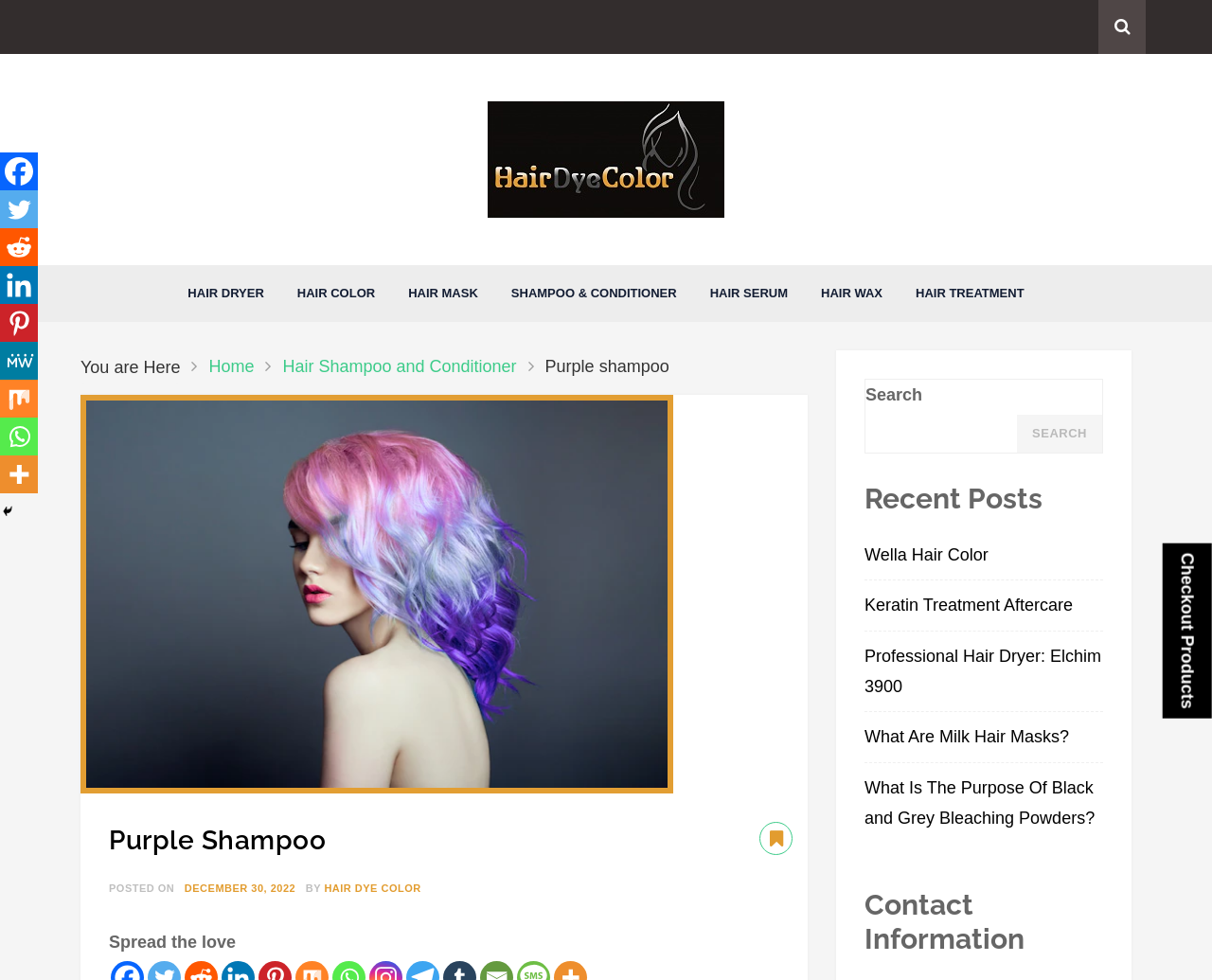Determine the bounding box coordinates of the region to click in order to accomplish the following instruction: "Visit the 'Hair Dye Color' homepage". Provide the coordinates as four float numbers between 0 and 1, specifically [left, top, right, bottom].

[0.055, 0.219, 0.277, 0.277]